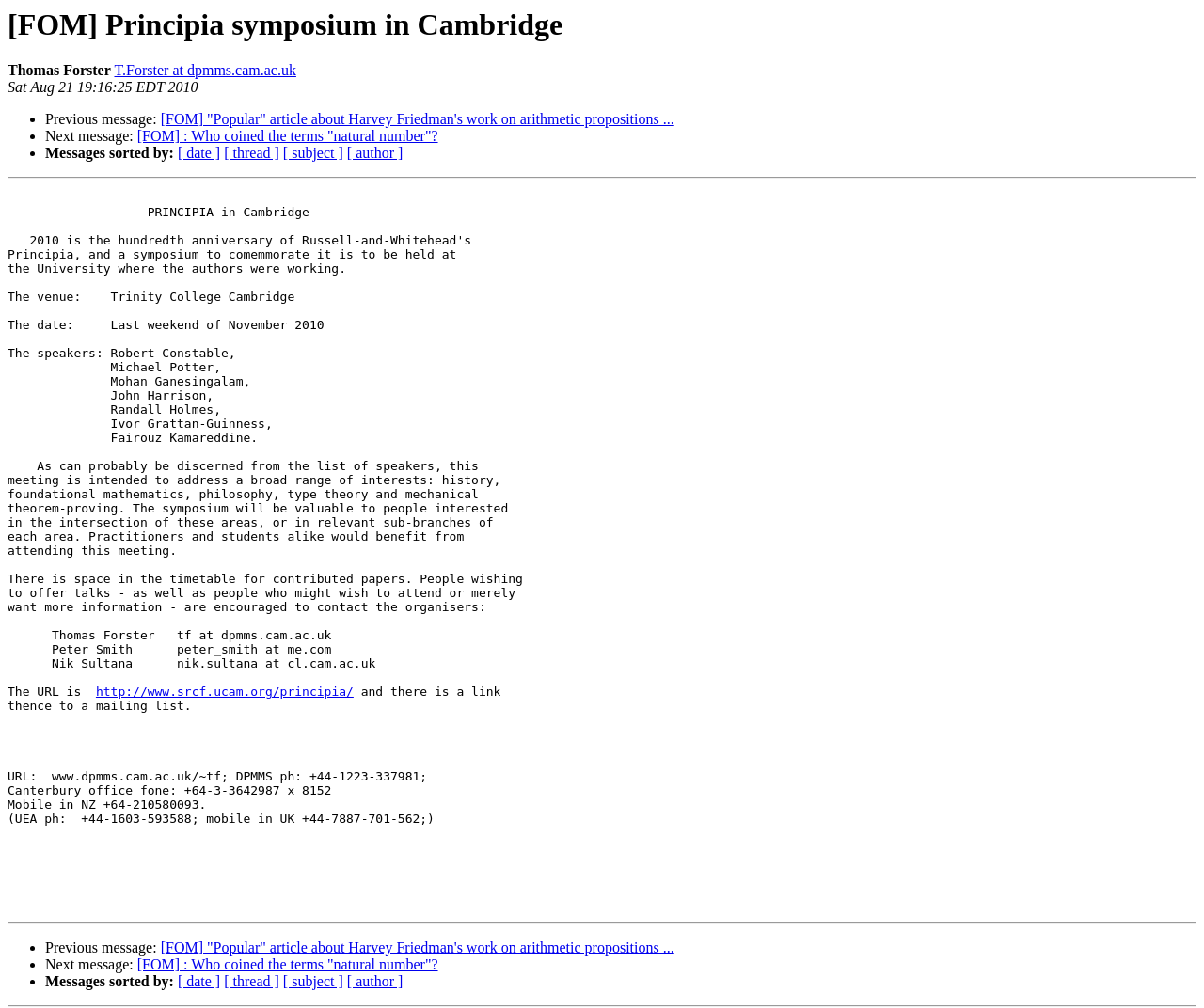Determine the bounding box coordinates for the region that must be clicked to execute the following instruction: "Contact".

None